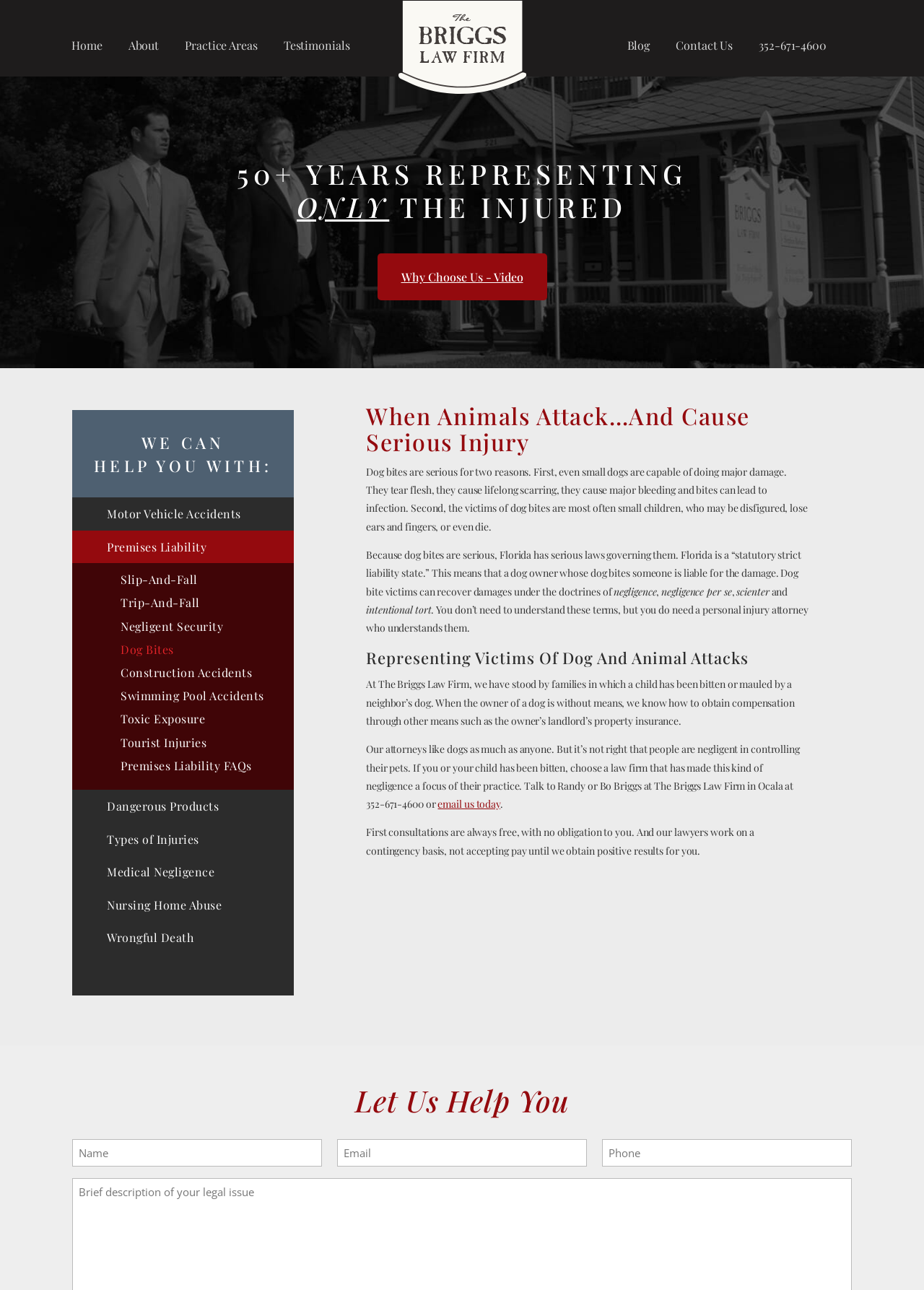Create a detailed narrative describing the layout and content of the webpage.

This webpage is about dog bites and the legal representation provided by The Briggs Law Firm. At the top, there is a brand logo and a navigation menu with links to various pages, including Home, About, Practice Areas, Testimonials, Blog, and Contact Us. Below the navigation menu, there is a prominent heading that reads "50+ YEARS REPRESENTING ONLY THE INJURED".

The main content of the page is divided into sections. The first section has a heading "When Animals Attack…And Cause Serious Injury" and provides information about the severity of dog bites, including the damage they can cause and the laws governing them in Florida. This section also mentions the firm's expertise in handling dog bite cases.

The next section has a heading "Representing Victims Of Dog And Animal Attacks" and describes the firm's experience in representing families who have been affected by dog bites. It also mentions the firm's approach to obtaining compensation for victims.

Below this section, there is a list of links to various practice areas, including Motor Vehicle Accidents, Premises Liability, Slip-And-Fall, and others. This list is headed by "WE CAN HELP YOU WITH:".

At the bottom of the page, there is a contact form with fields for name, email, phone, and message. Above the contact form, there is a heading "Let Us Help You".